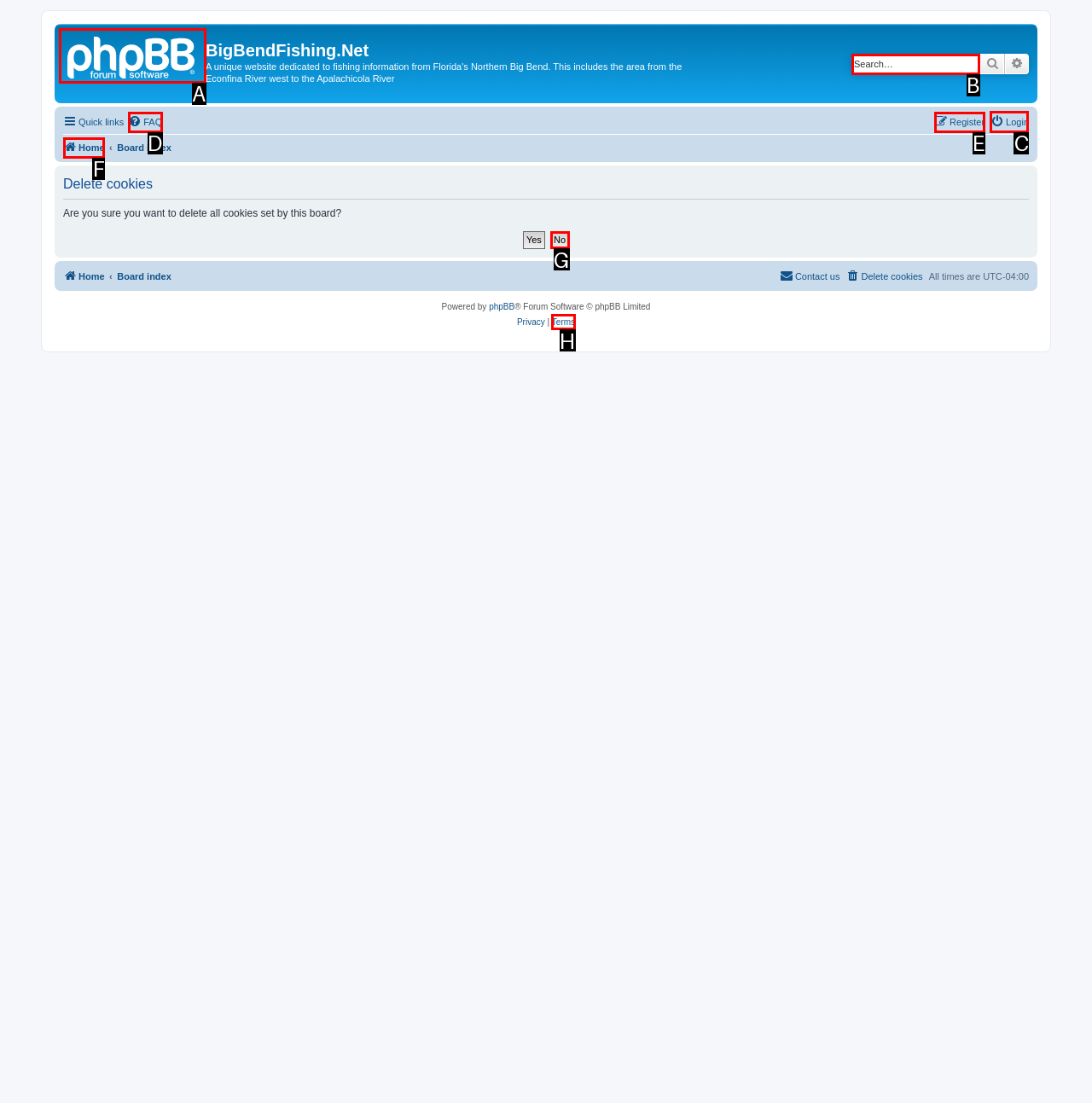Identify which HTML element to click to fulfill the following task: Login. Provide your response using the letter of the correct choice.

C